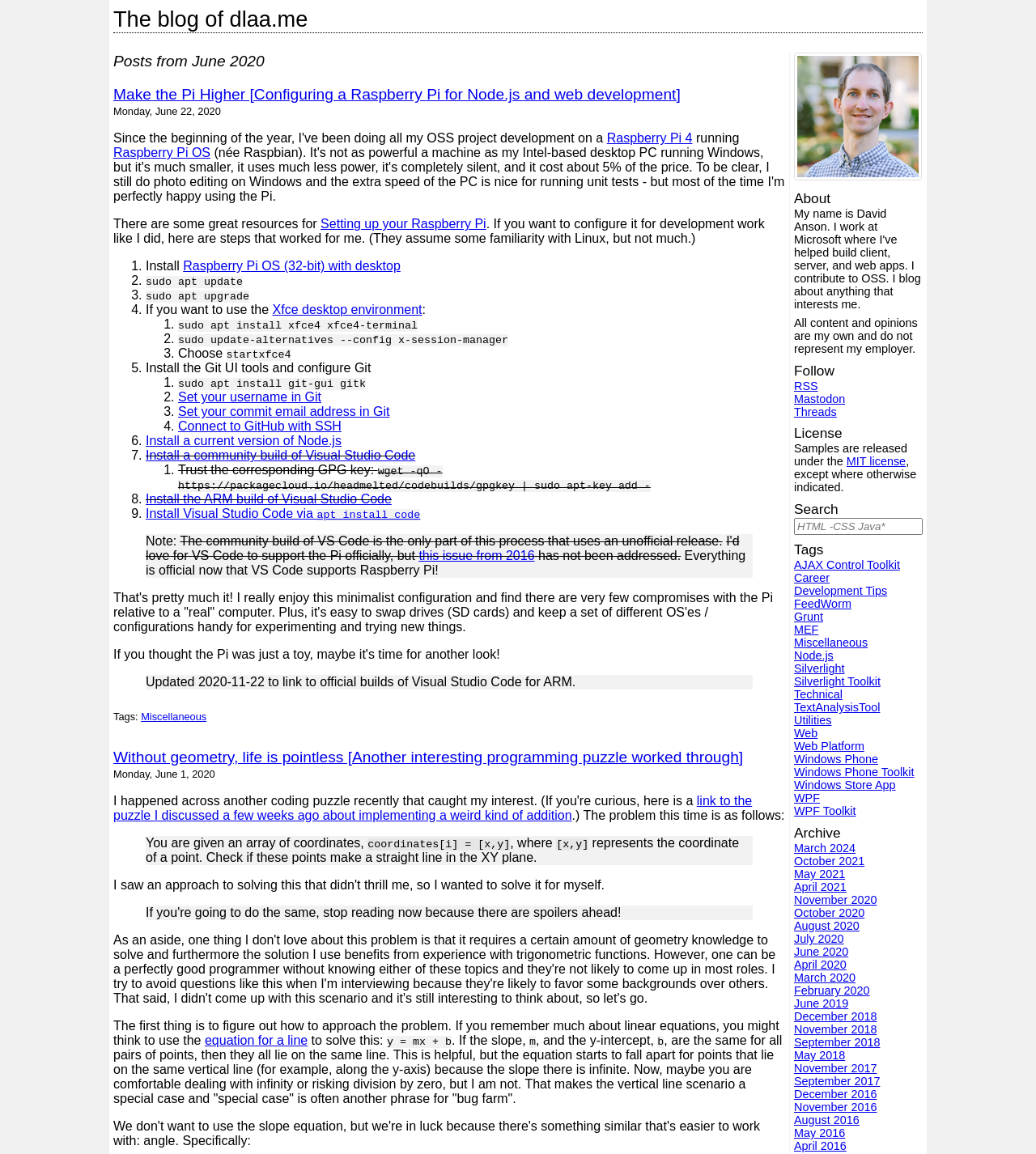Could you locate the bounding box coordinates for the section that should be clicked to accomplish this task: "Read the post about setting up a Raspberry Pi".

[0.109, 0.188, 0.738, 0.213]